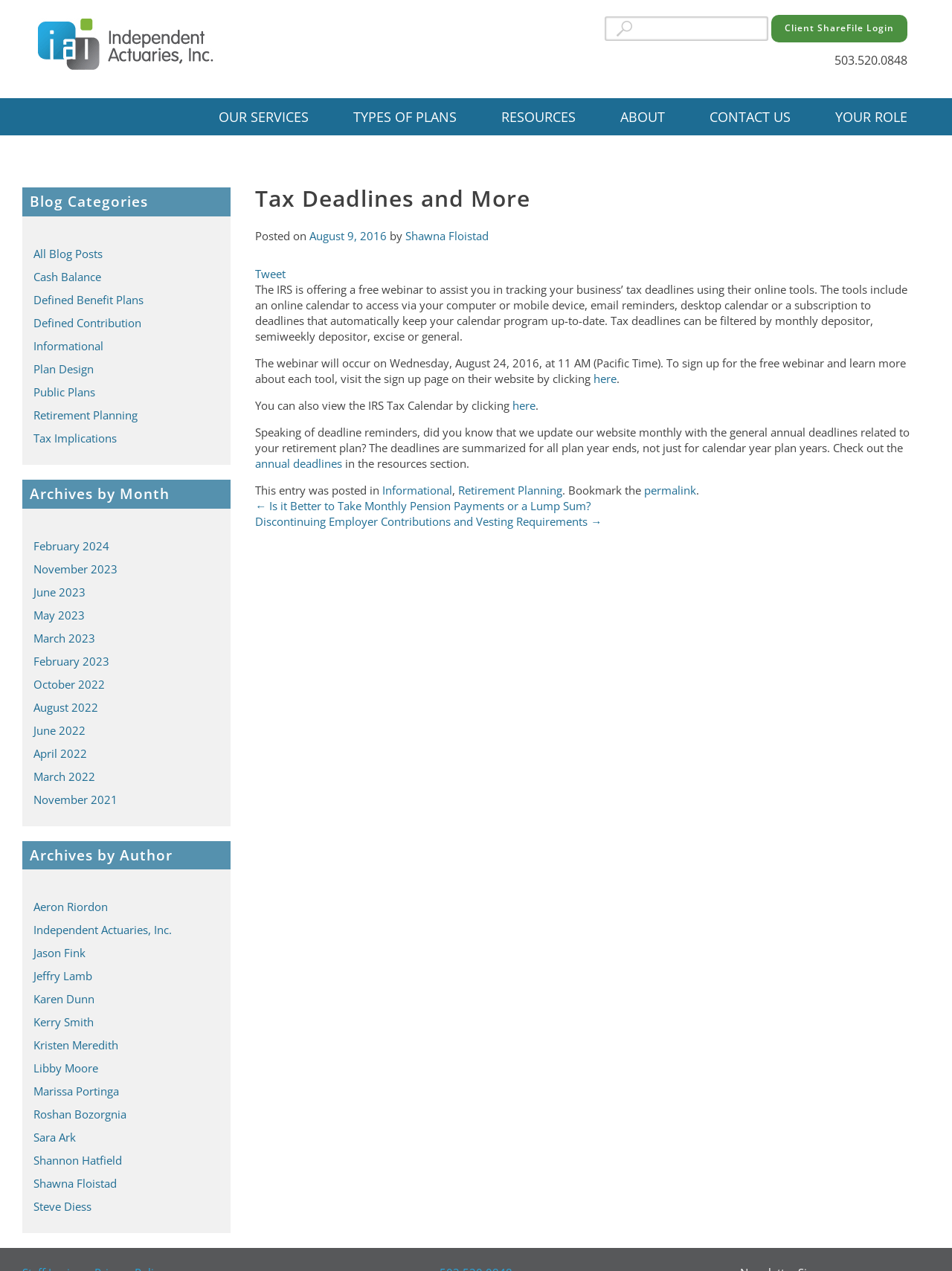Articulate a complete and detailed caption of the webpage elements.

The webpage is about Independent Actuaries, a company that provides services related to retirement planning and tax deadlines. At the top of the page, there is a logo and a link to the company's name, "Independent Actuaries". Below this, there is a navigation menu with links to various sections of the website, including "OUR SERVICES", "TYPES OF PLANS", "RESOURCES", "ABOUT", "CONTACT US", and "YOUR ROLE".

The main content of the page is a blog post titled "Tax Deadlines and More". The post is dated August 9, 2016, and is written by Shawna Floistad. The post discusses the IRS's free webinar on tracking business tax deadlines using their online tools. The webinar is scheduled for August 24, 2016, and the post provides a link to sign up for the webinar. The post also mentions that the company updates its website monthly with general annual deadlines related to retirement plans.

Below the blog post, there are links to previous and next posts, as well as a section titled "Blog Categories" with links to various categories such as "Cash Balance", "Defined Benefit Plans", and "Retirement Planning". There are also sections titled "Archives by Month" and "Archives by Author", which provide links to blog posts organized by month and author, respectively.

In the top-right corner of the page, there is a link to "Client ShareFile Login" and a phone number, "503.520.0848".